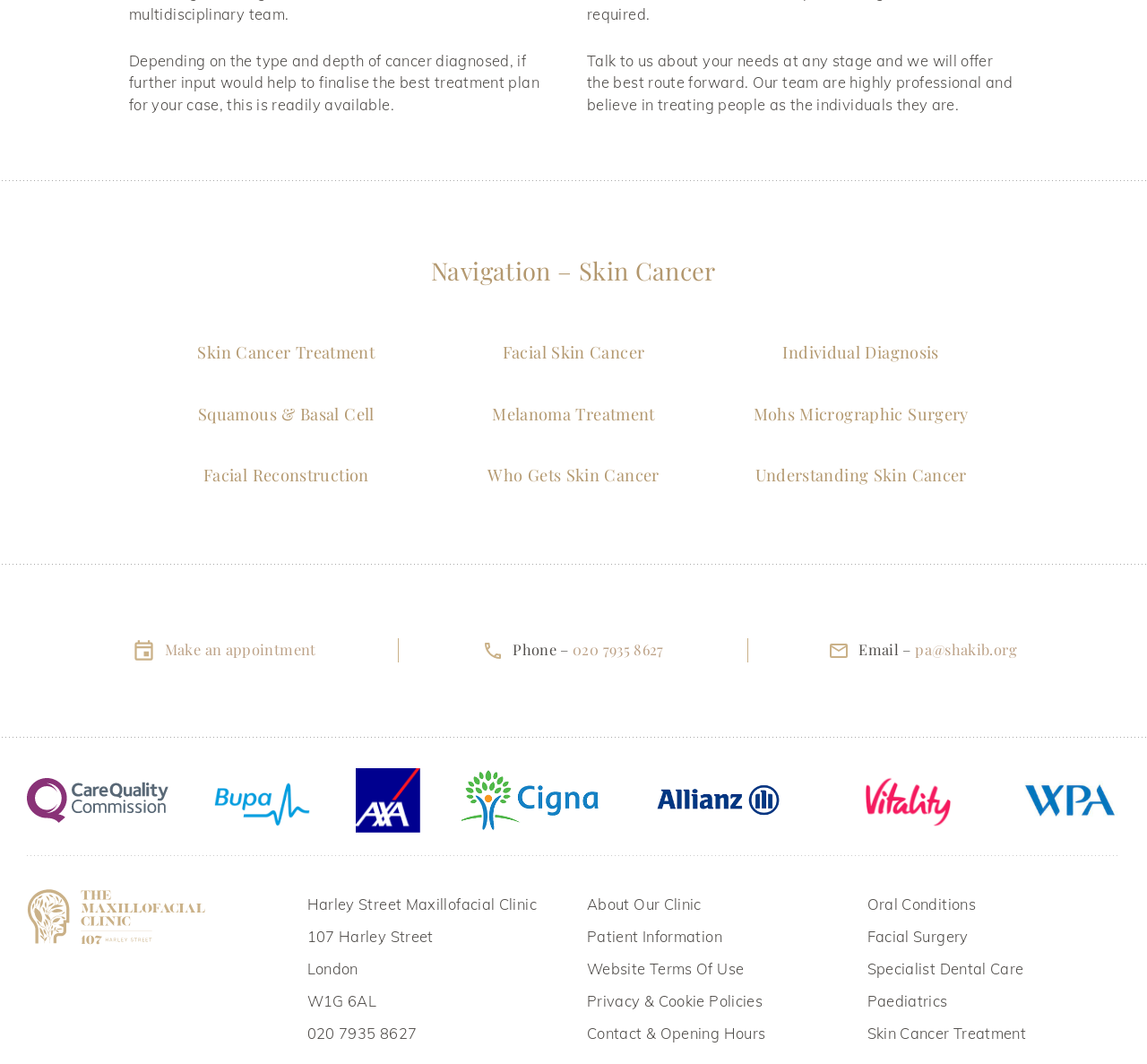Please respond to the question using a single word or phrase:
What is the address of the clinic?

107 Harley Street, London, W1G 6AL